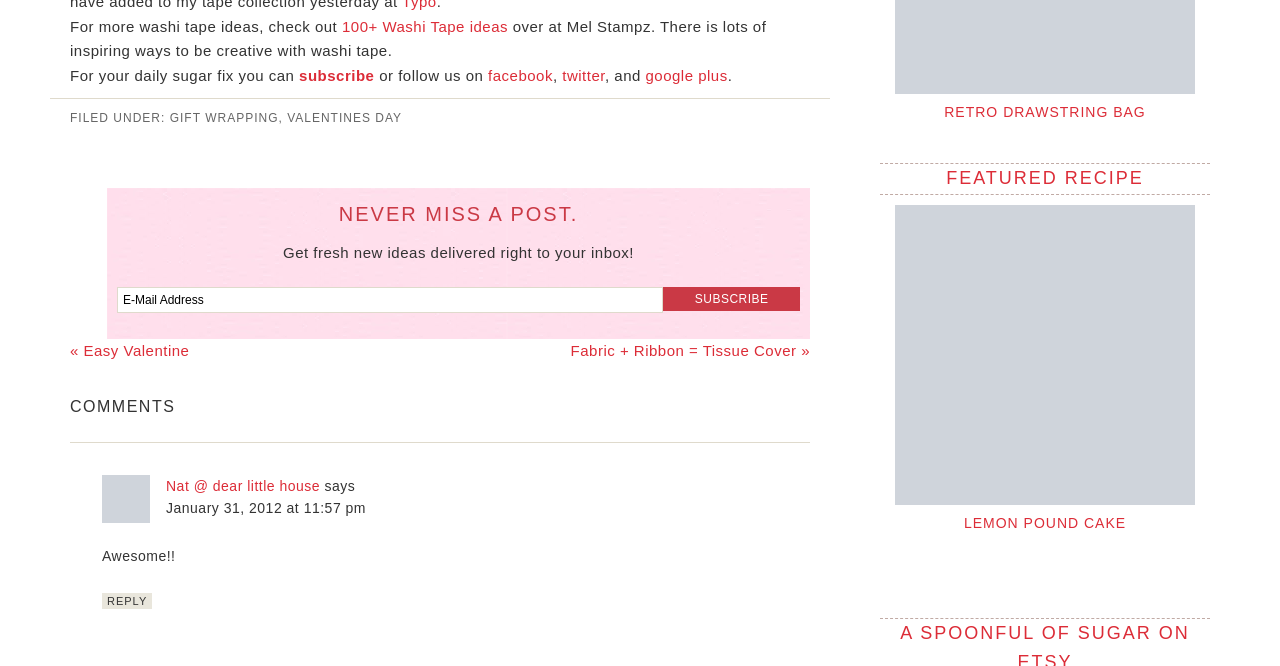Determine the bounding box coordinates for the HTML element described here: "Nat @ dear little house".

[0.13, 0.717, 0.25, 0.741]